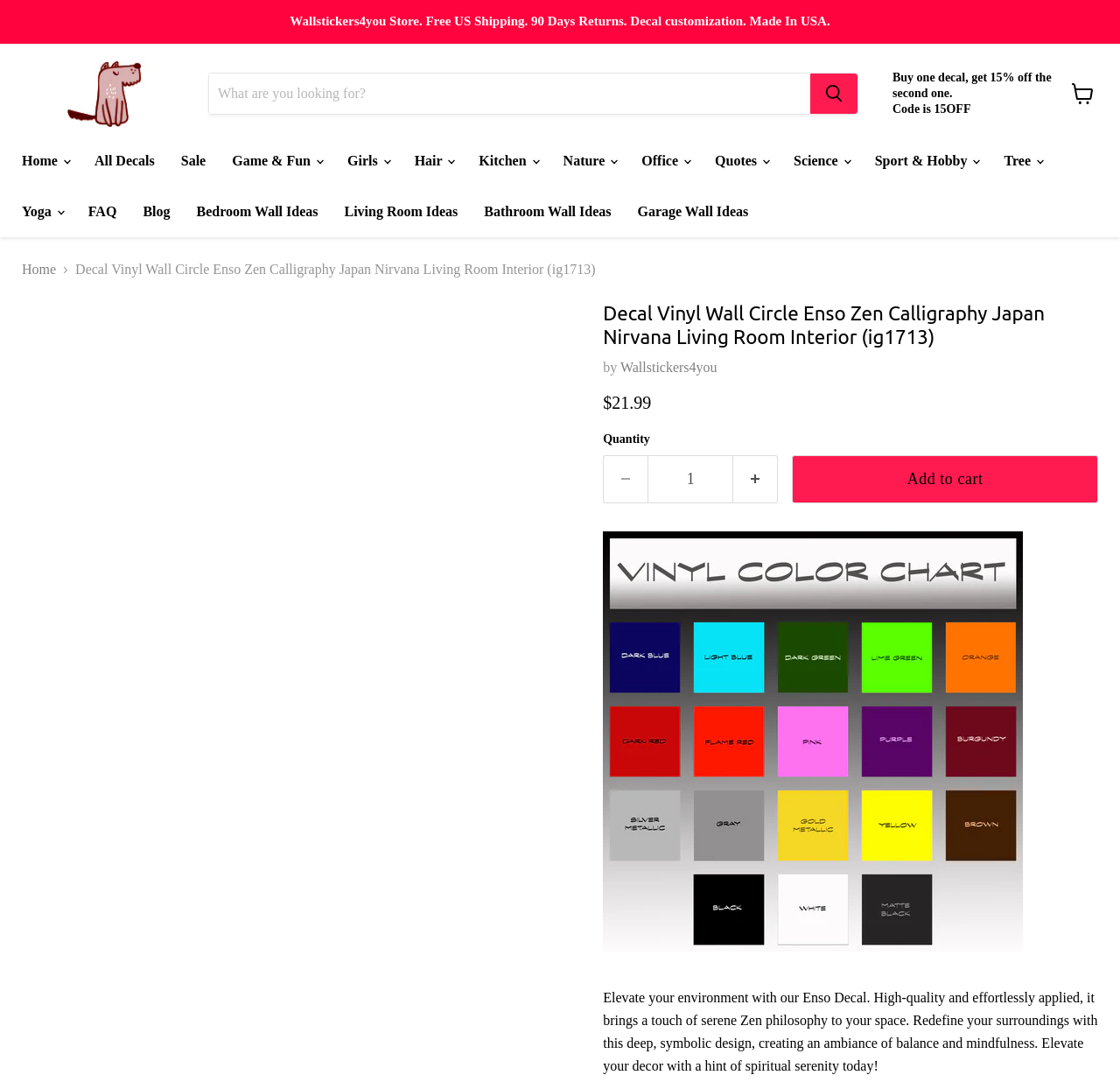Generate a comprehensive description of the webpage.

This webpage is an e-commerce product page for a decal vinyl wall circle with an Enso Zen calligraphy design. At the top, there is a store header with a logo and navigation menu, including links to the store's main page, search function, and shopping cart. Below the header, there is a promotional message offering 15% off the second decal when buying one.

The main content area is divided into two sections. On the left, there is a navigation menu with links to various categories, including "All Decals", "Sale", "Game & Fun", and more. Each category has a disclosure triangle that can be expanded to reveal subcategories.

On the right, there is a product description area with a breadcrumb navigation bar at the top, showing the product's category hierarchy. Below the breadcrumbs, there is a product title and a series of thumbnails for the product. The product description is written in a paragraph, highlighting the decal's high-quality material, effortless application, and the serene Zen philosophy it brings to a room.

Below the product description, there is a pricing and quantity section, where customers can adjust the quantity of the product and add it to their cart. The section also displays the product's price and a call-to-action button to add the product to the cart.

At the bottom of the page, there is a large image of the decal, followed by a detailed product description that elaborates on the design's symbolism and the ambiance it creates.